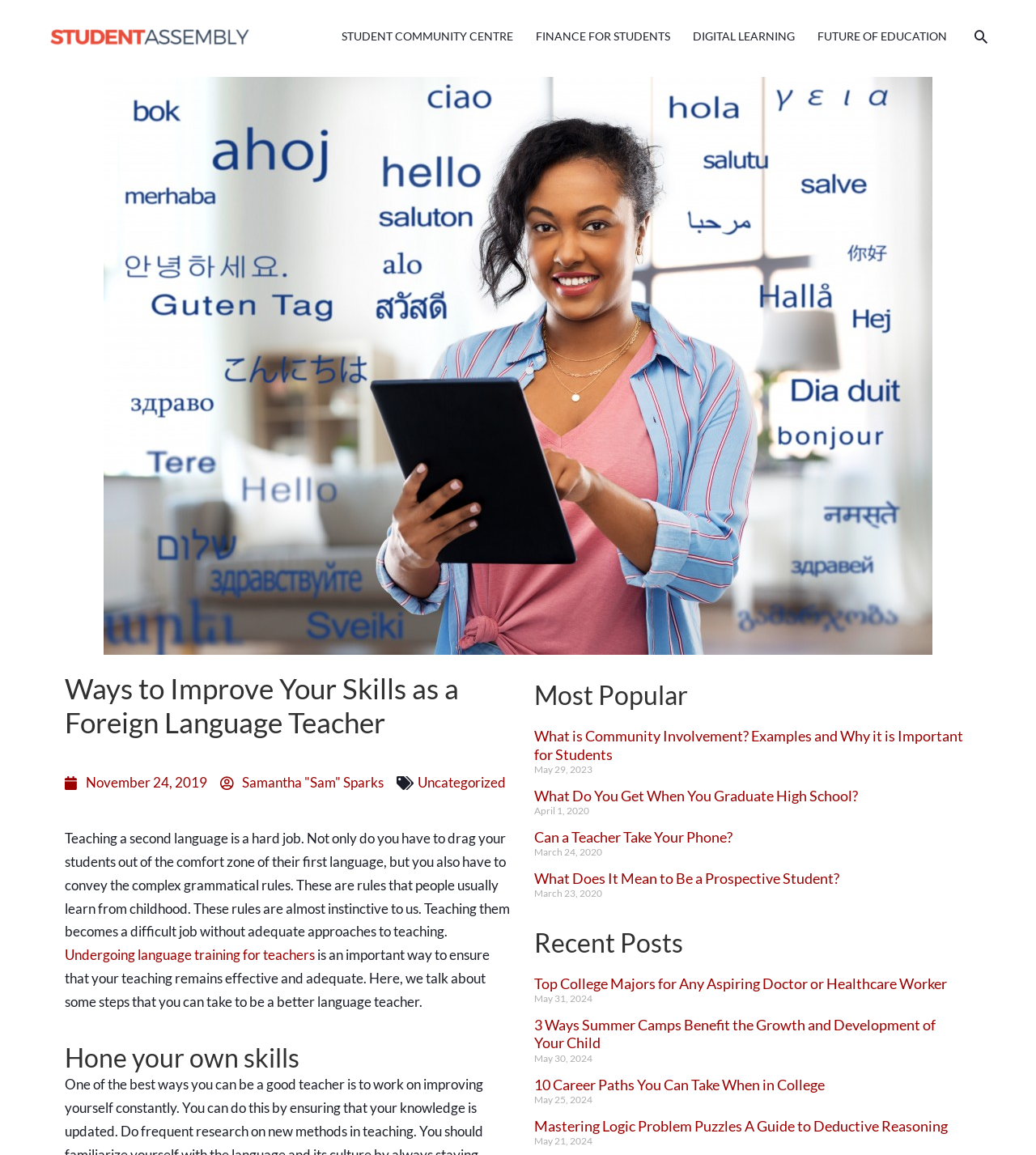Analyze and describe the webpage in a detailed narrative.

This webpage is about improving teaching skills, specifically for foreign language teachers. At the top left corner, there is a logo of "Student Assembly" and a navigation menu with links to various sections, including "Student Community Centre", "Finance for Students", "Digital Learning", and "Future of Education". On the top right corner, there is a search icon link.

The main content of the webpage is divided into two sections. The first section has a heading "Ways to Improve Your Skills as a Foreign Language Teacher" and provides an introductory text discussing the challenges of teaching a second language. Below this text, there are links to related articles, including "Undergoing language training for teachers".

The second section is titled "Hone your own skills" and appears to be a list of popular articles or blog posts. There are five articles listed, each with a heading, a link to the article, and a publication date. The articles' topics range from community involvement to college majors and summer camps.

Overall, the webpage seems to be a resource for language teachers, providing guidance and tips on how to improve their teaching skills, as well as a collection of related articles and blog posts.